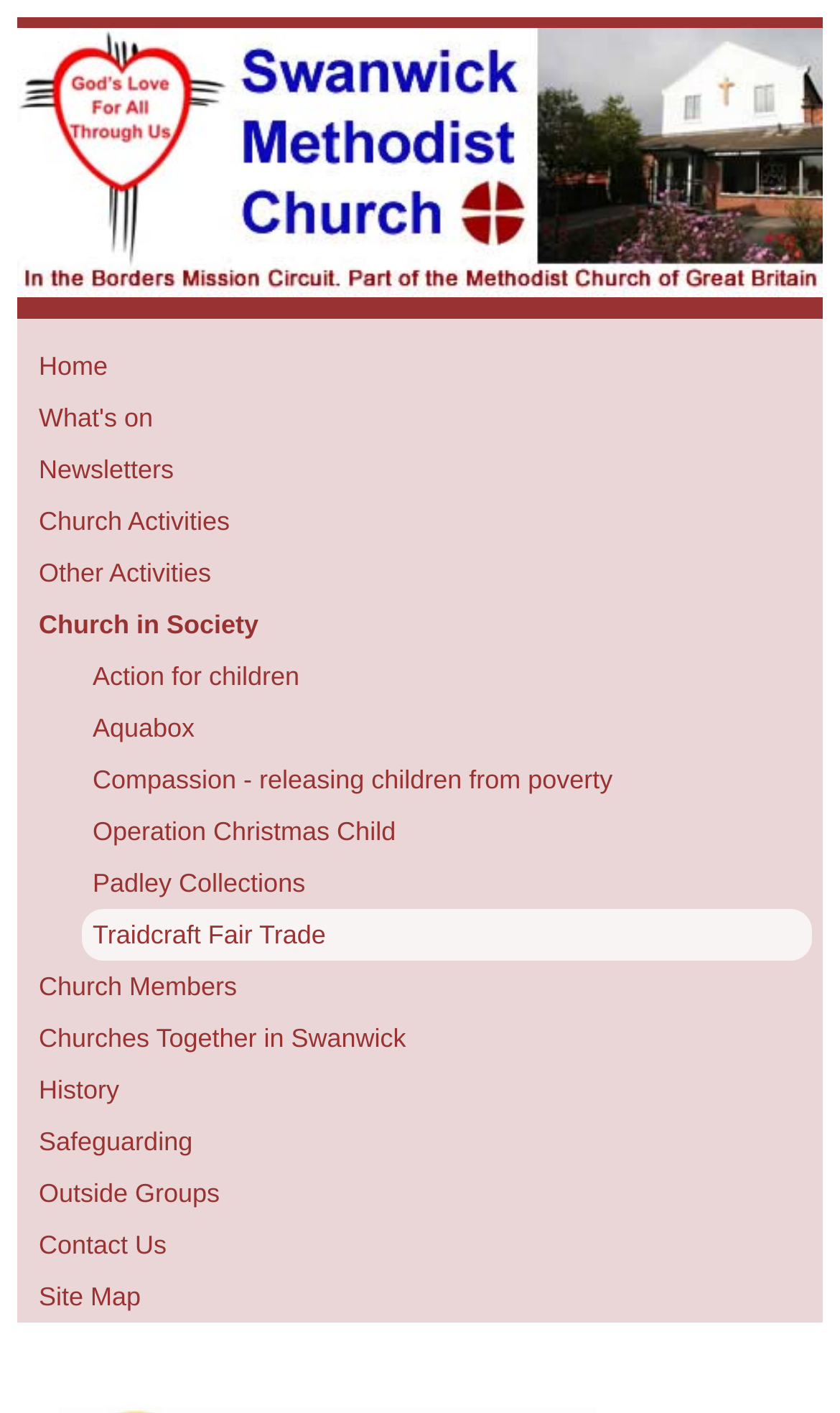Could you specify the bounding box coordinates for the clickable section to complete the following instruction: "go to home page"?

[0.033, 0.24, 0.967, 0.277]